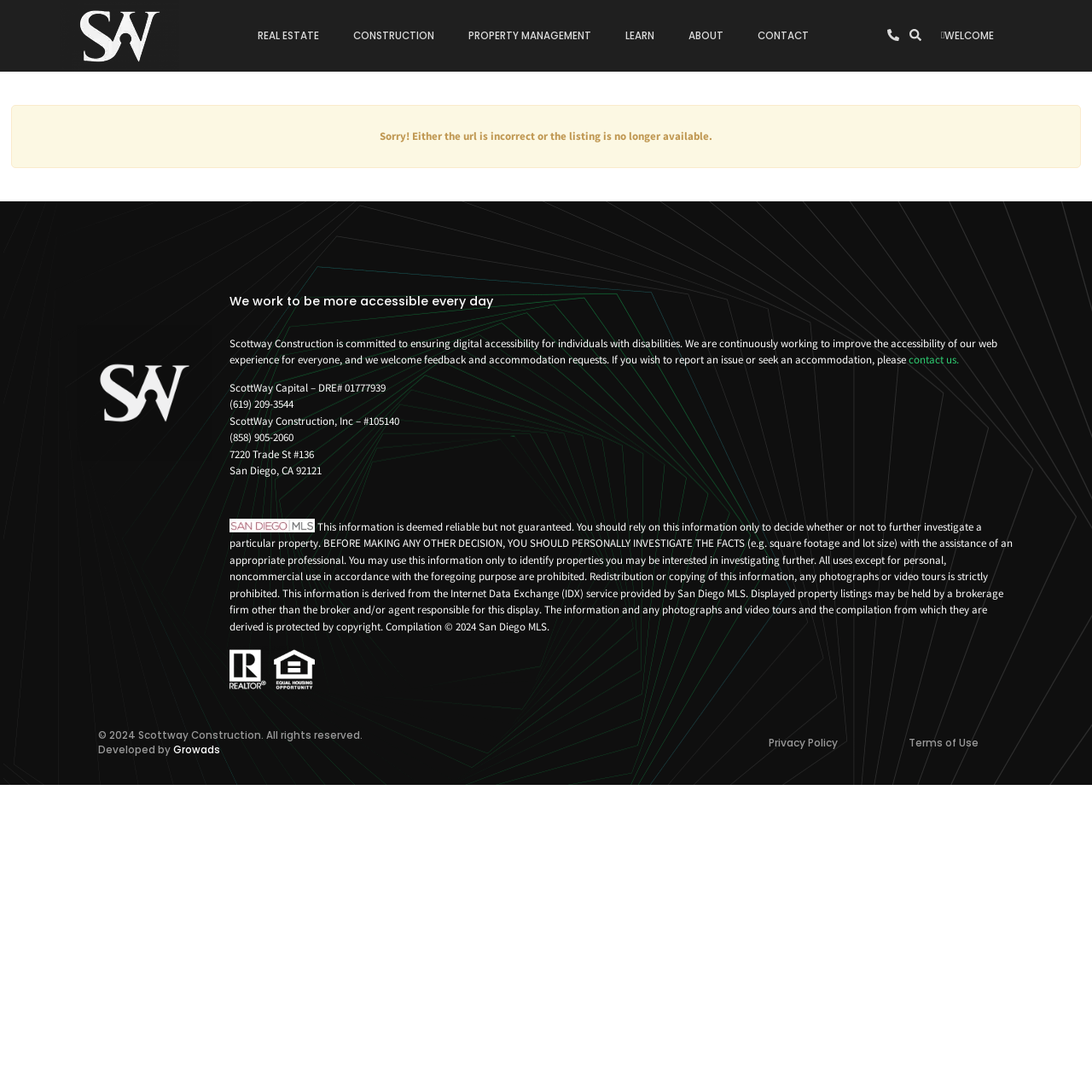Identify the bounding box coordinates for the element you need to click to achieve the following task: "Click on CONTACT". Provide the bounding box coordinates as four float numbers between 0 and 1, in the form [left, top, right, bottom].

[0.678, 0.015, 0.756, 0.051]